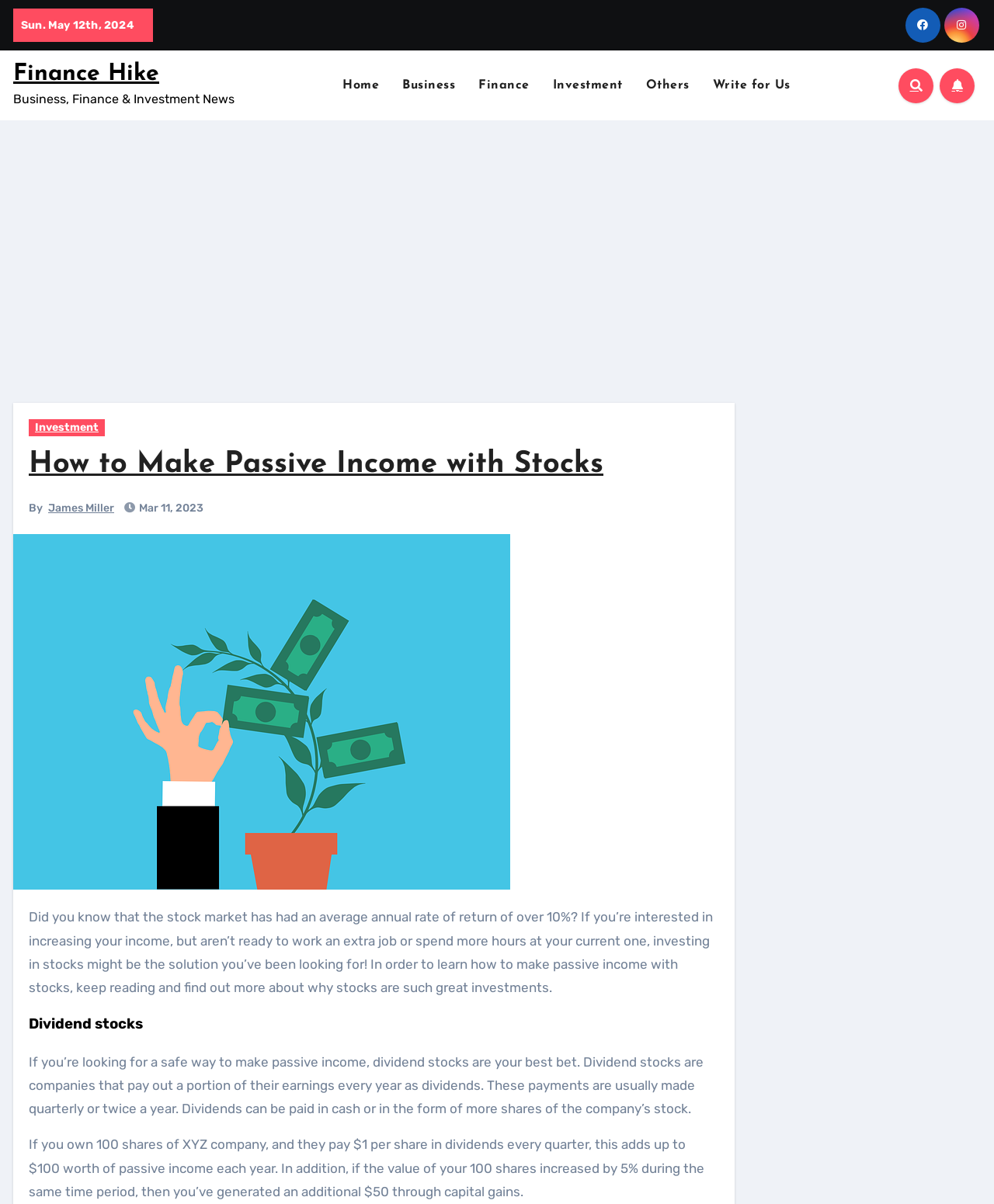Please provide a one-word or phrase answer to the question: 
How often are dividends usually paid?

Quarterly or twice a year